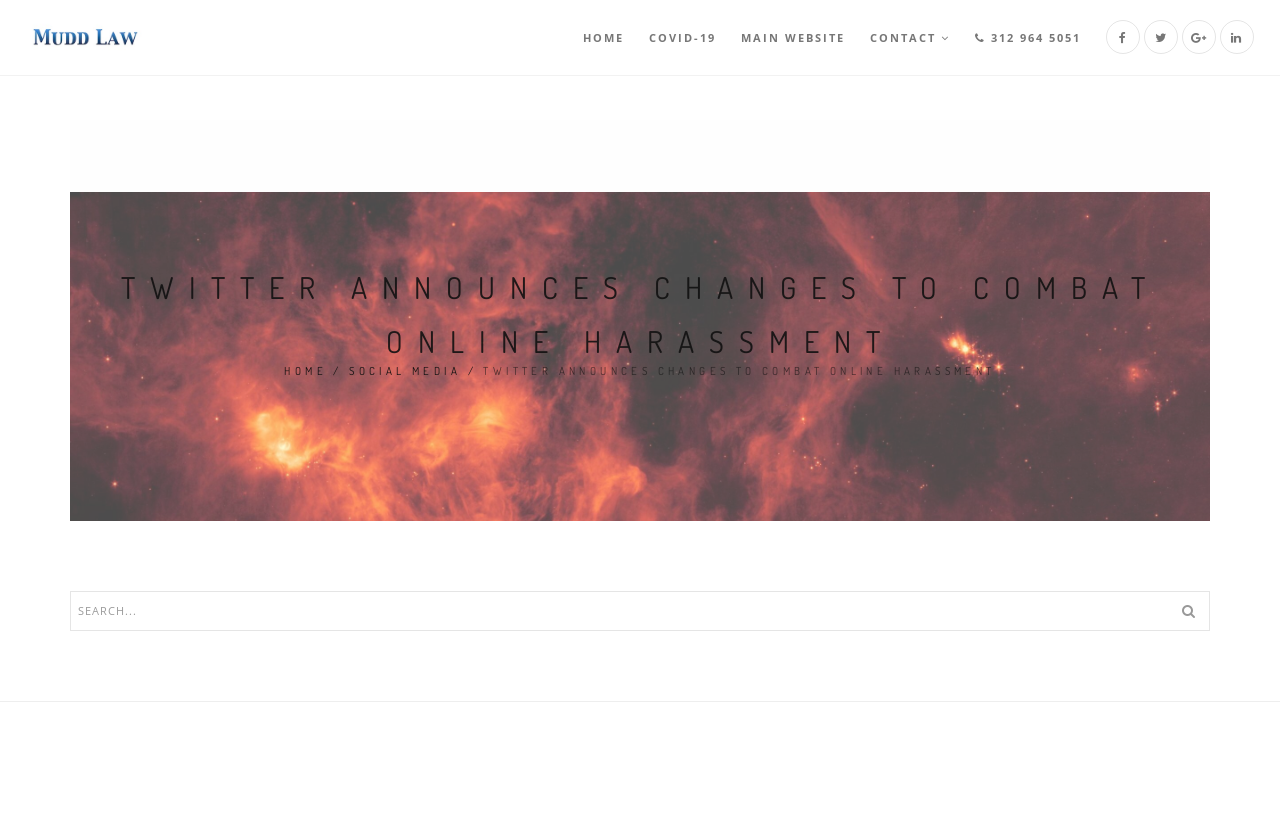Please identify the bounding box coordinates of the region to click in order to complete the task: "Log in to my account". The coordinates must be four float numbers between 0 and 1, specified as [left, top, right, bottom].

None